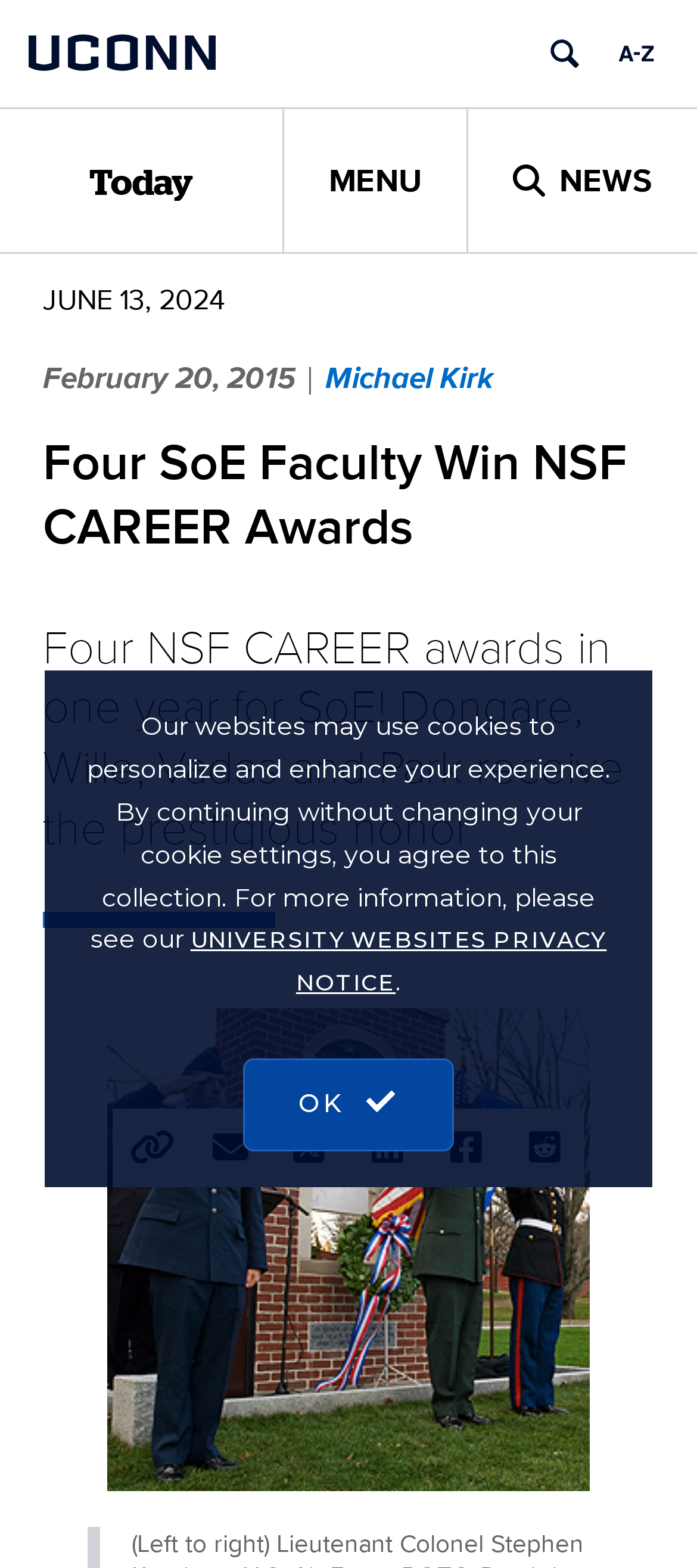Articulate a detailed summary of the webpage's content and design.

The webpage is about an achievement in the School of Engineering (SoE) at the University of Connecticut, where four faculty members, Dongare, Wille, Vadas, and Park, have received the prestigious NSF CAREER awards. 

At the top of the page, there is a notification bar with a message about the use of cookies on the website, accompanied by a link to the University Websites Privacy Notice and an "accept cookies" button. 

Below the notification bar, there is a layout table with three links: one to search the University of Connecticut, one to access the A to Z Index, and an empty link. 

On the left side of the page, there is a navigation menu with links to "Today" and "MENU", and on the right side, there is a link to "NEWS" accompanied by an image. 

The main content of the page is divided into two sections. The top section displays the date "JUNE 13, 2024" and a secondary date "February 20, 2015" with a separator in between. Below these dates, there is a header with the title "Four SoE Faculty Win NSF CAREER Awards" and a paragraph of text describing the achievement. 

The bottom section of the main content has a row of social media buttons with icons for sharing the article.